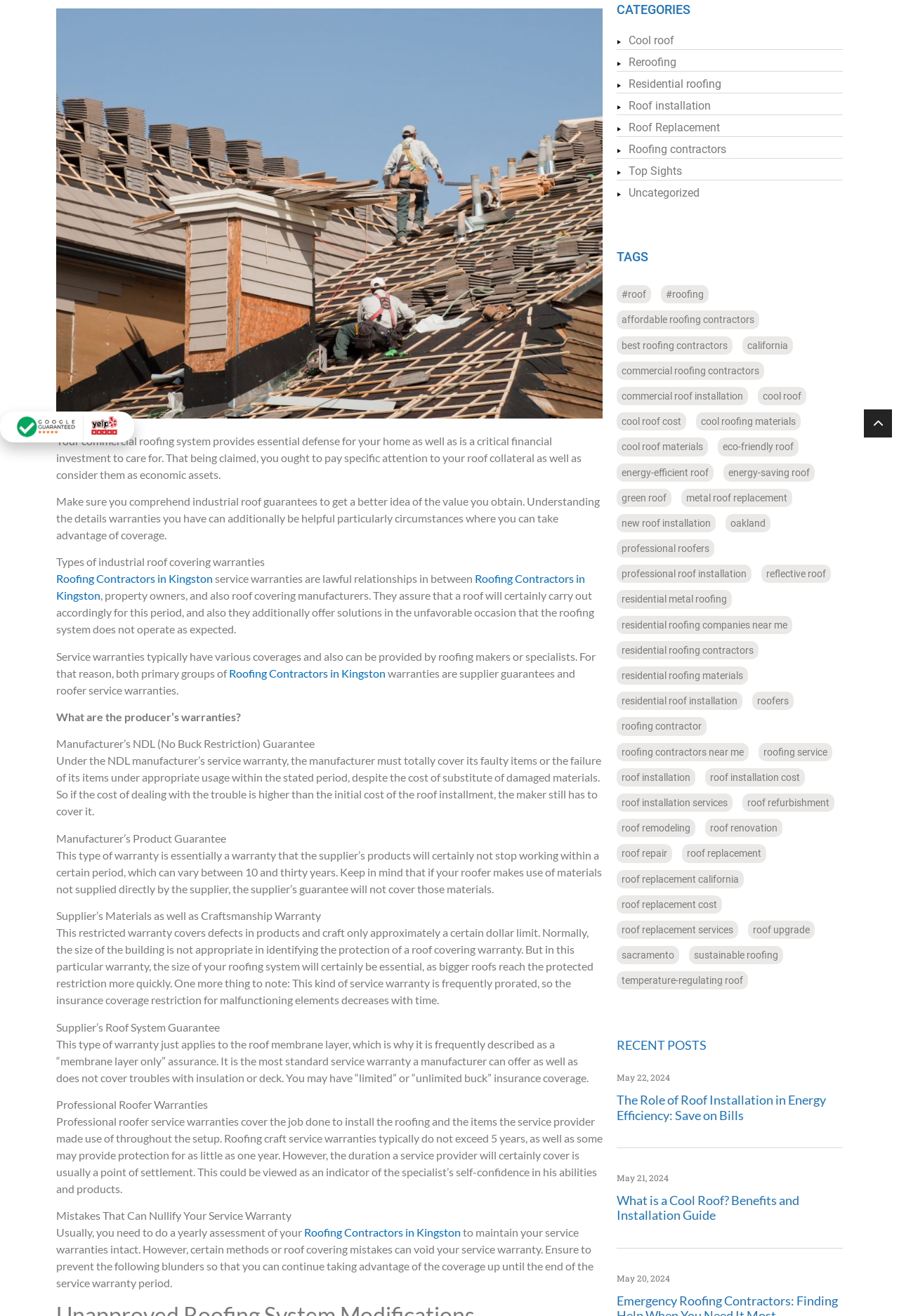Identify the bounding box of the HTML element described as: "Roofing Contractors in Kingston".

[0.062, 0.435, 0.237, 0.445]